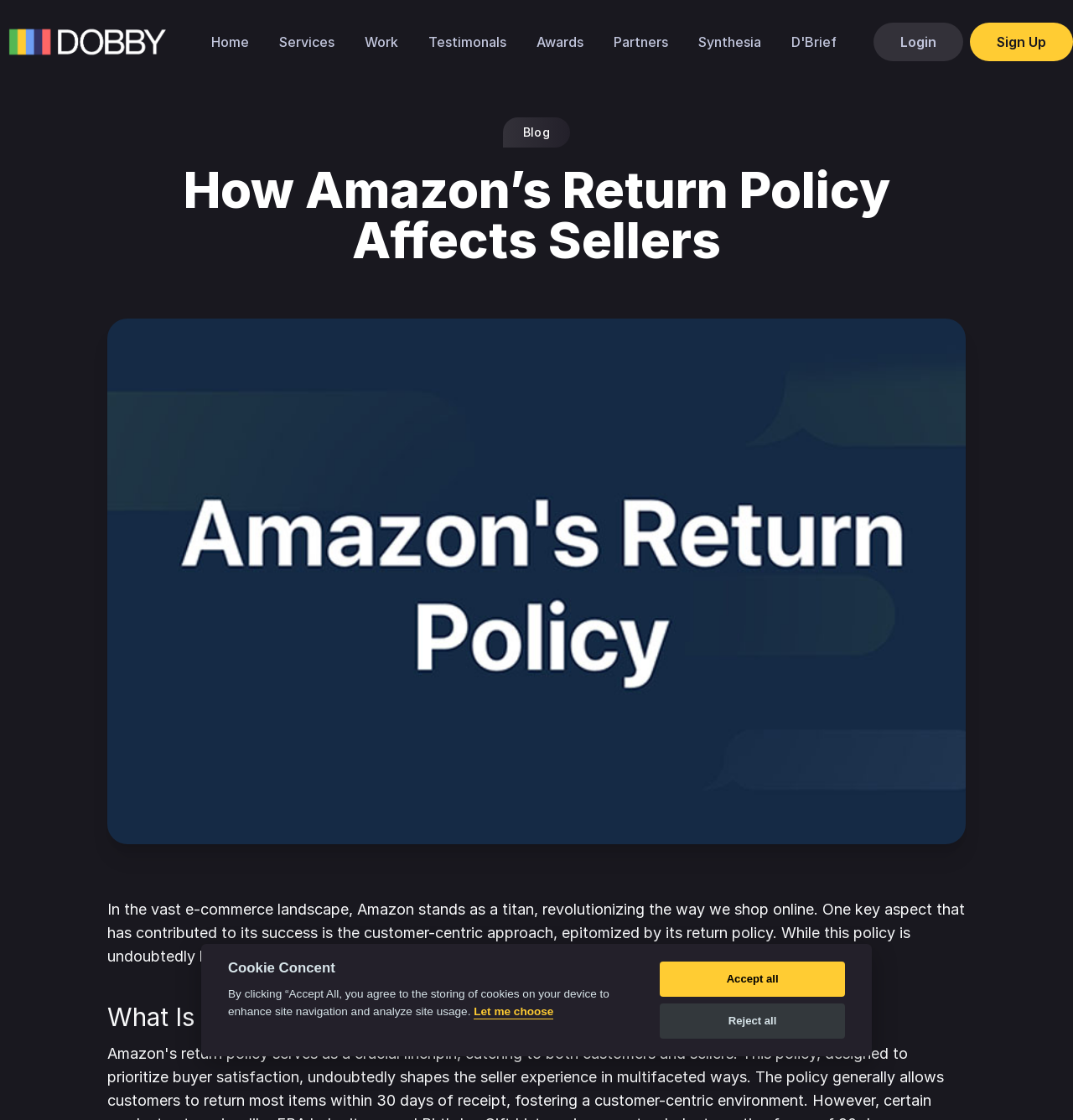Locate the bounding box coordinates of the segment that needs to be clicked to meet this instruction: "Login to the account".

[0.814, 0.02, 0.898, 0.055]